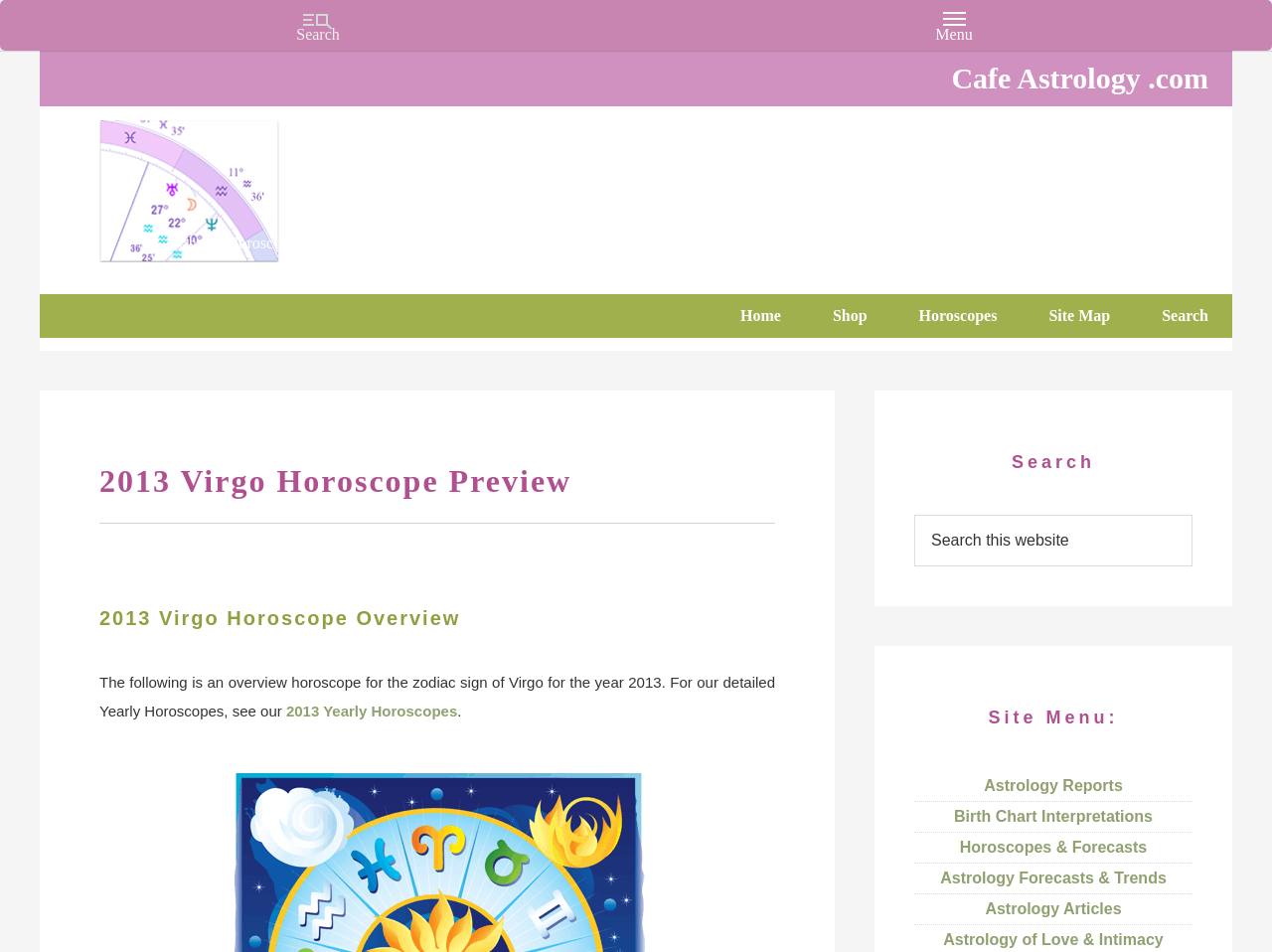Identify the bounding box coordinates of the element that should be clicked to fulfill this task: "view horoscopes". The coordinates should be provided as four float numbers between 0 and 1, i.e., [left, top, right, bottom].

[0.704, 0.309, 0.803, 0.355]